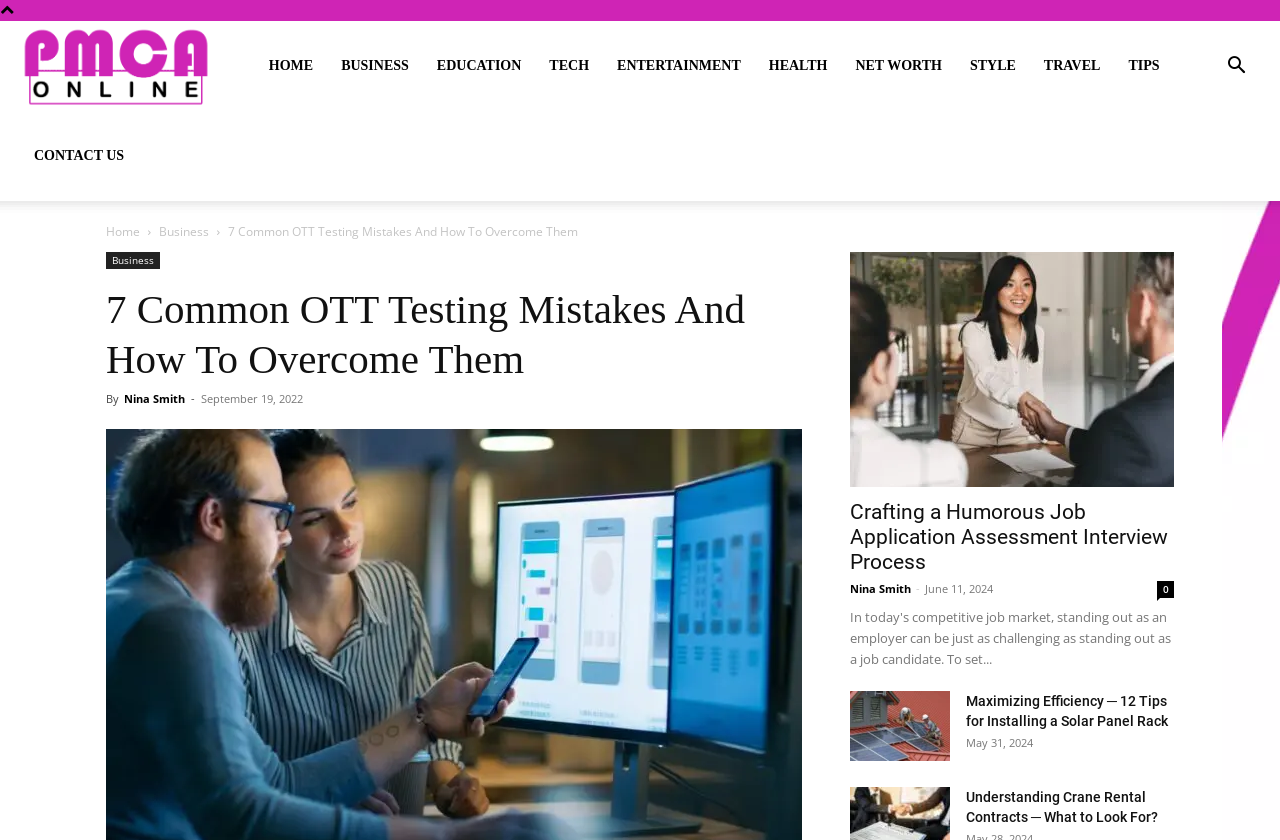Can you extract the headline from the webpage for me?

7 Common OTT Testing Mistakes And How To Overcome Them